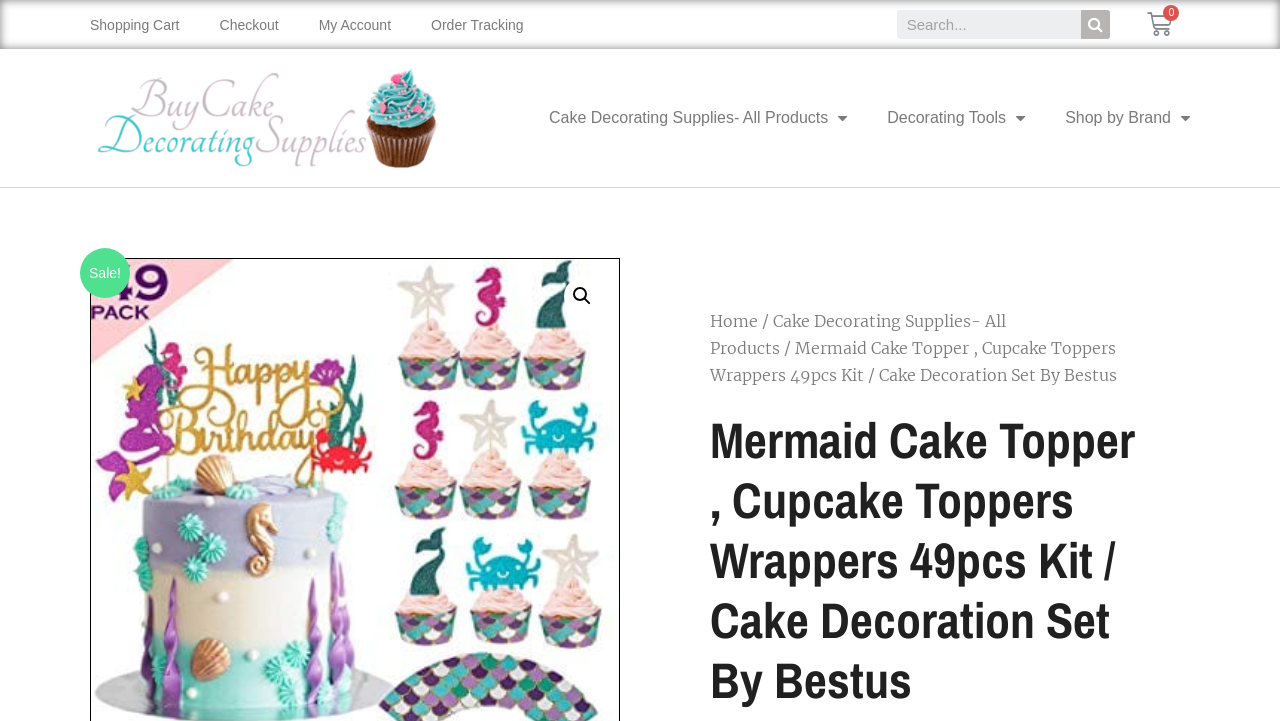Please identify the bounding box coordinates of the element's region that should be clicked to execute the following instruction: "Go to checkout". The bounding box coordinates must be four float numbers between 0 and 1, i.e., [left, top, right, bottom].

[0.156, 0.002, 0.233, 0.066]